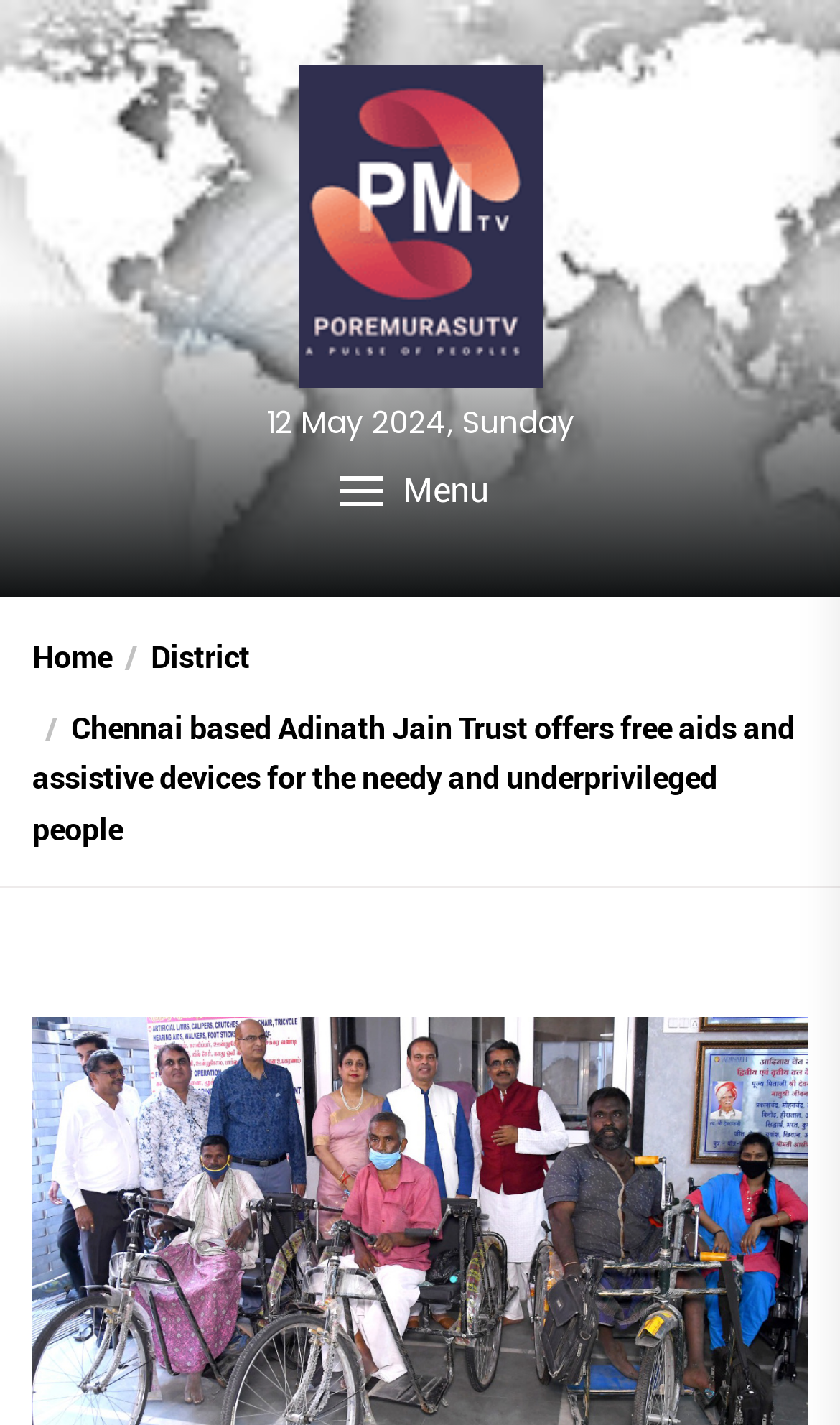Can you find and generate the webpage's heading?

Chennai based Adinath Jain Trust offers free aids and assistive devices for the needy and underprivileged people 